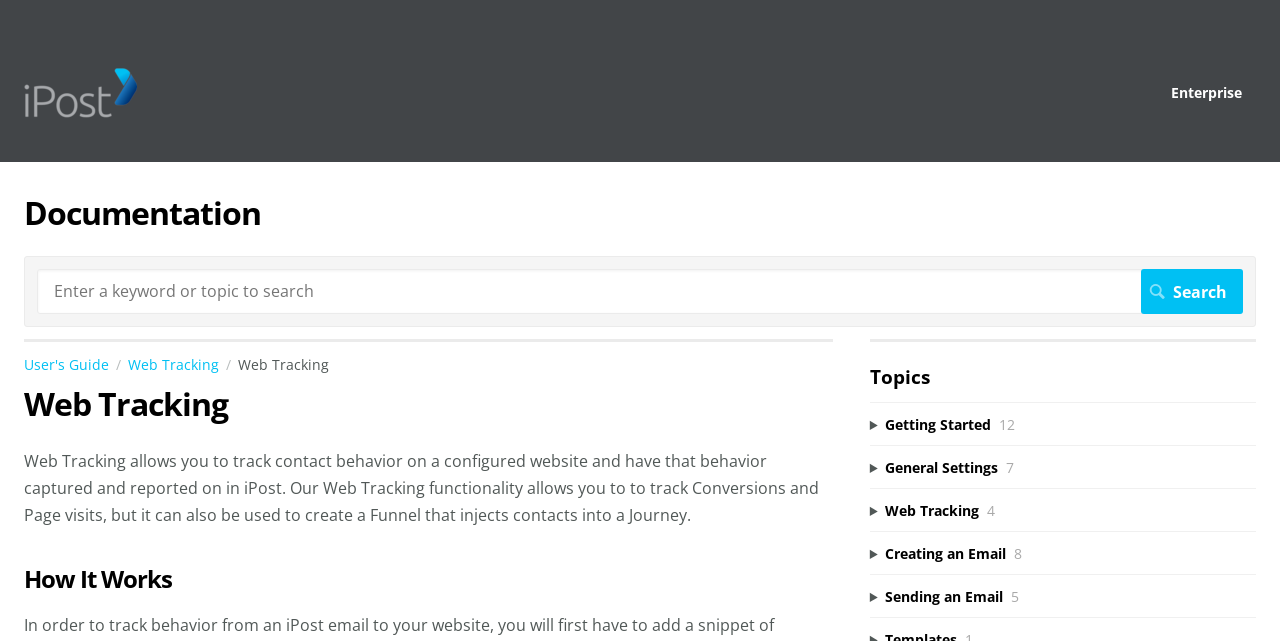Identify the bounding box for the UI element described as: "parent_node: How It Works". The coordinates should be four float numbers between 0 and 1, i.e., [left, top, right, bottom].

[0.003, 0.882, 0.019, 0.927]